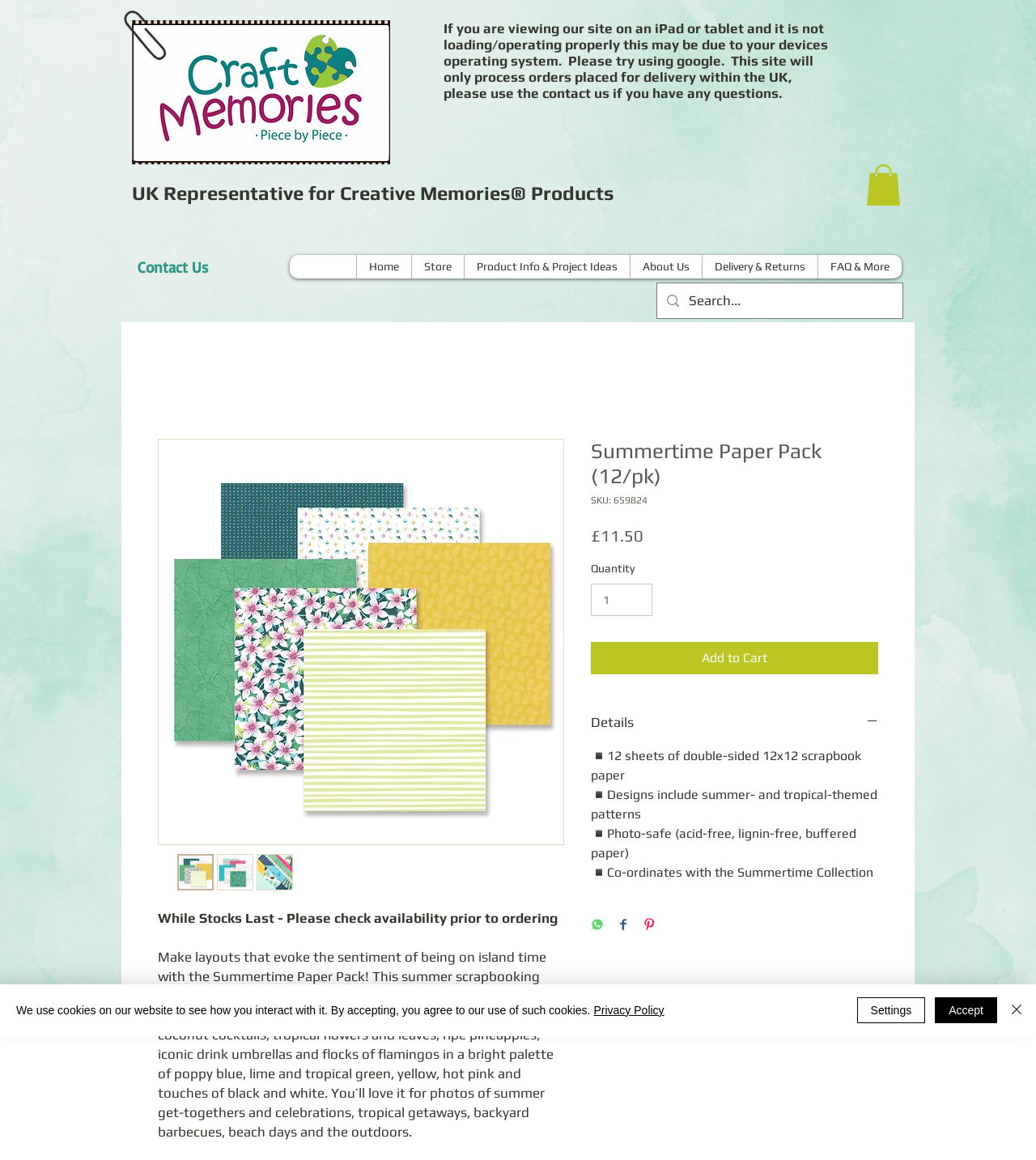Using the format (top-left x, top-left y, bottom-right x, bottom-right y), provide the bounding box coordinates for the described UI element. All values should be floating point numbers between 0 and 1: alt="Thumbnail: Summertime Paper Pack (12/pk)"

[0.209, 0.736, 0.245, 0.767]